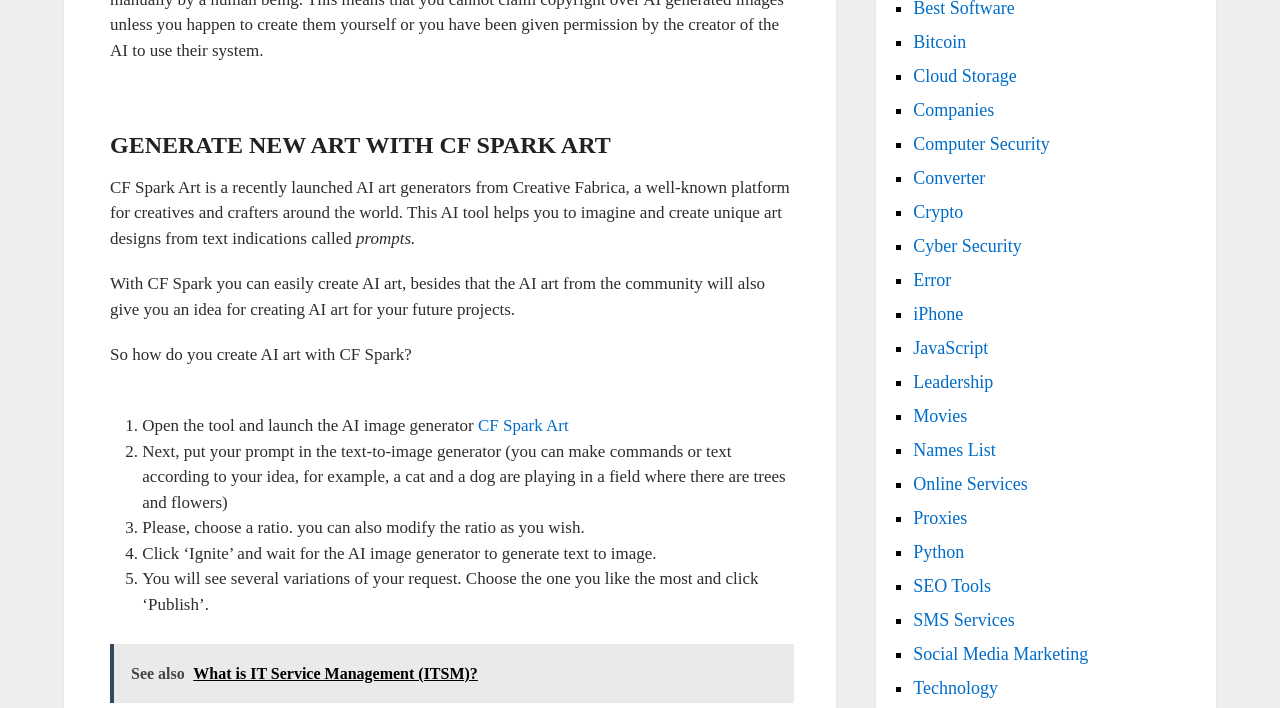What is the purpose of the 'Ignite' button?
Please provide a comprehensive answer based on the visual information in the image.

Based on the webpage, the 'Ignite' button is used to generate text to image after putting your prompt in the text-to-image generator and choosing a ratio.